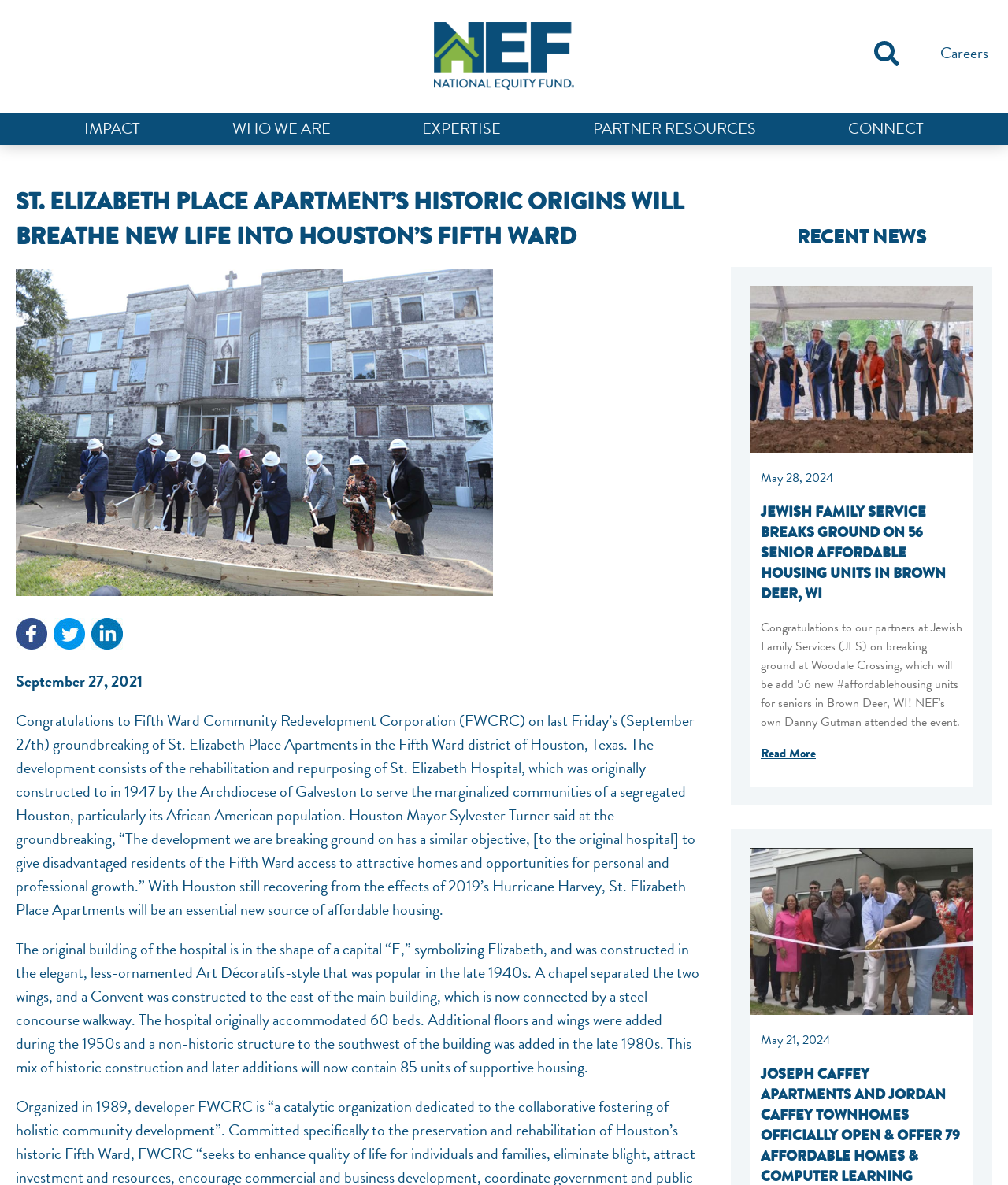How many units of supportive housing will be in the apartment complex?
Provide a concise answer using a single word or phrase based on the image.

85